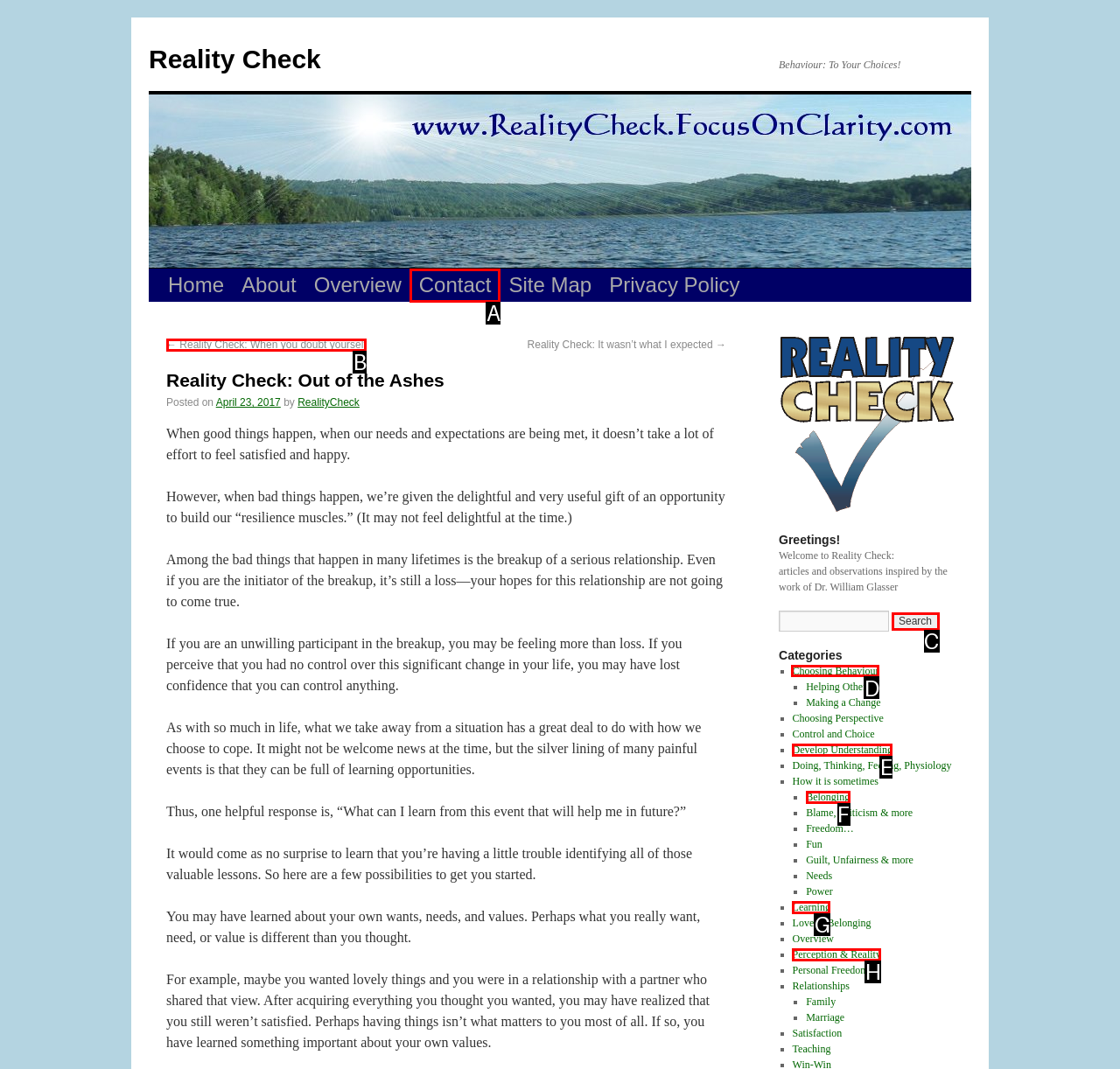Determine which HTML element to click to execute the following task: Browse the 'Choosing Behaviour' category Answer with the letter of the selected option.

D